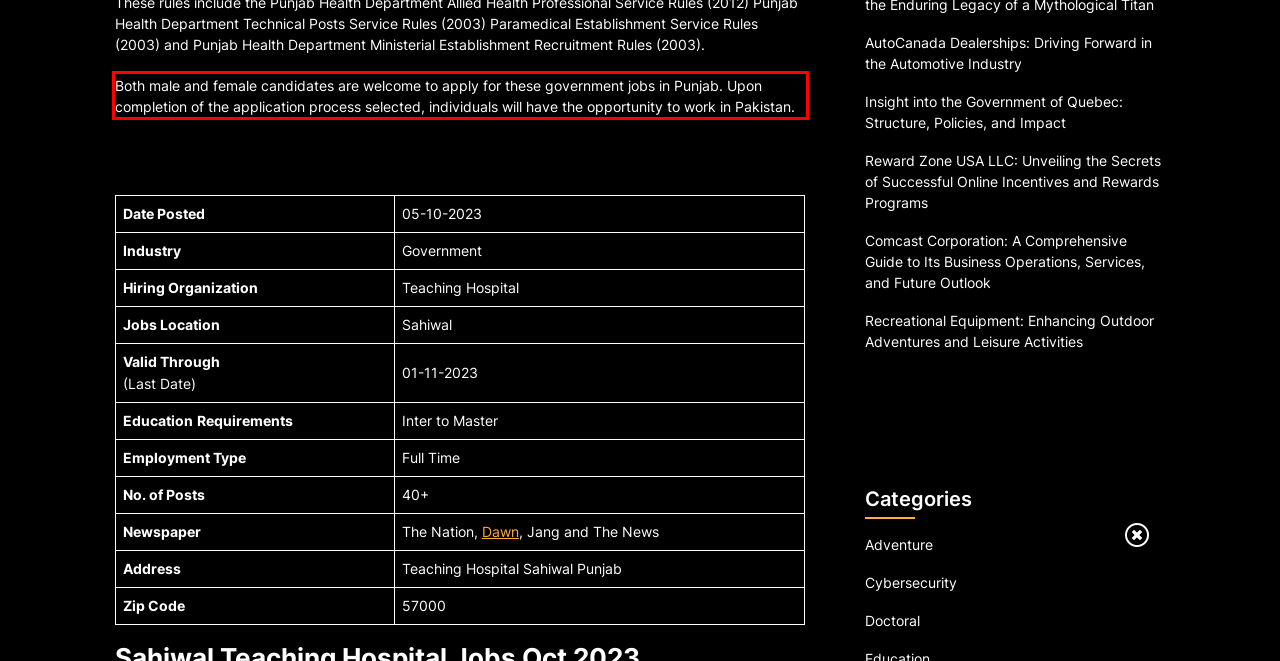Inspect the webpage screenshot that has a red bounding box and use OCR technology to read and display the text inside the red bounding box.

Both male and female candidates are welcome to apply for these government jobs in Punjab. Upon completion of the application process selected, individuals will have the opportunity to work in Pakistan.